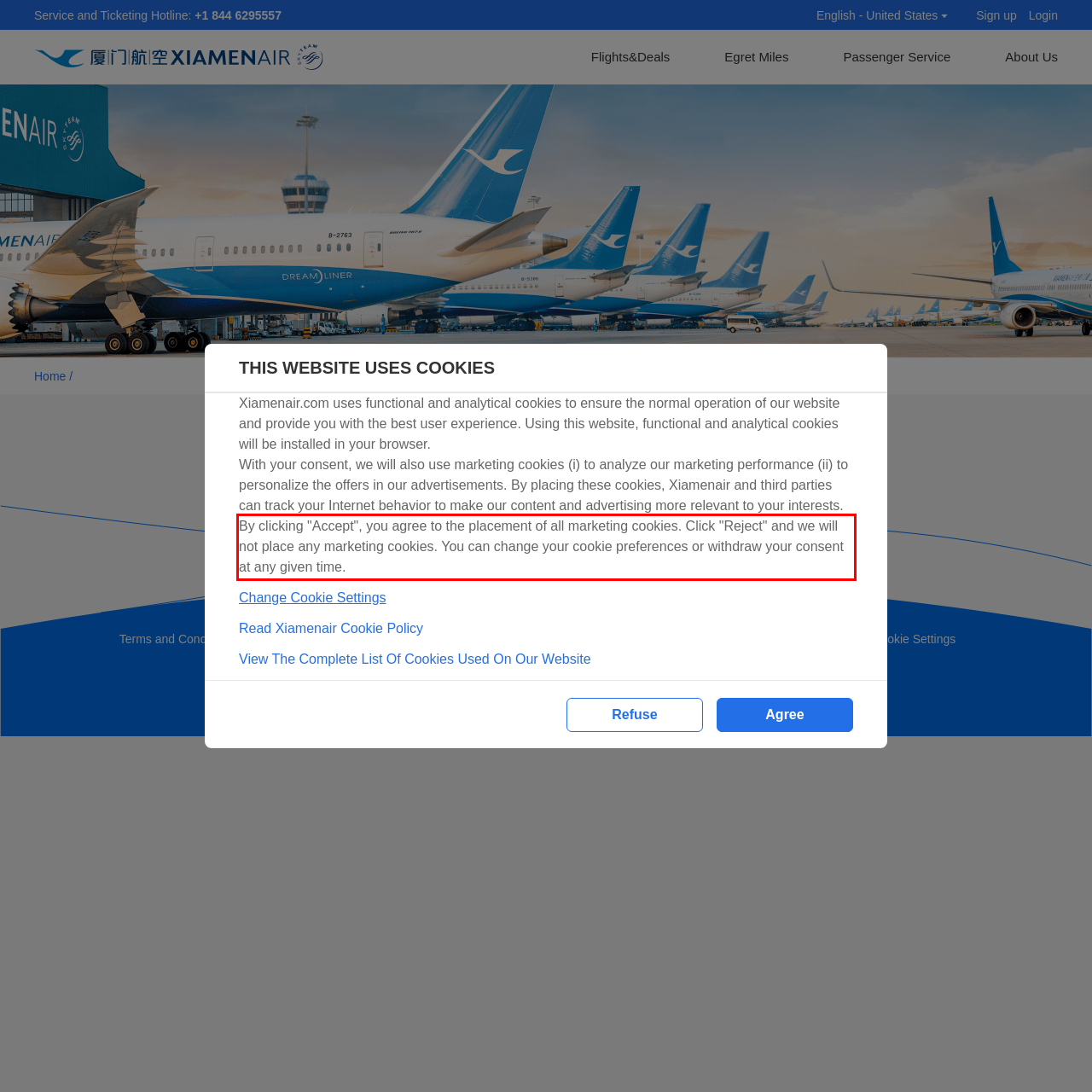View the screenshot of the webpage and identify the UI element surrounded by a red bounding box. Extract the text contained within this red bounding box.

By clicking "Accept", you agree to the placement of all marketing cookies. Click "Reject" and we will not place any marketing cookies. You can change your cookie preferences or withdraw your consent at any given time.